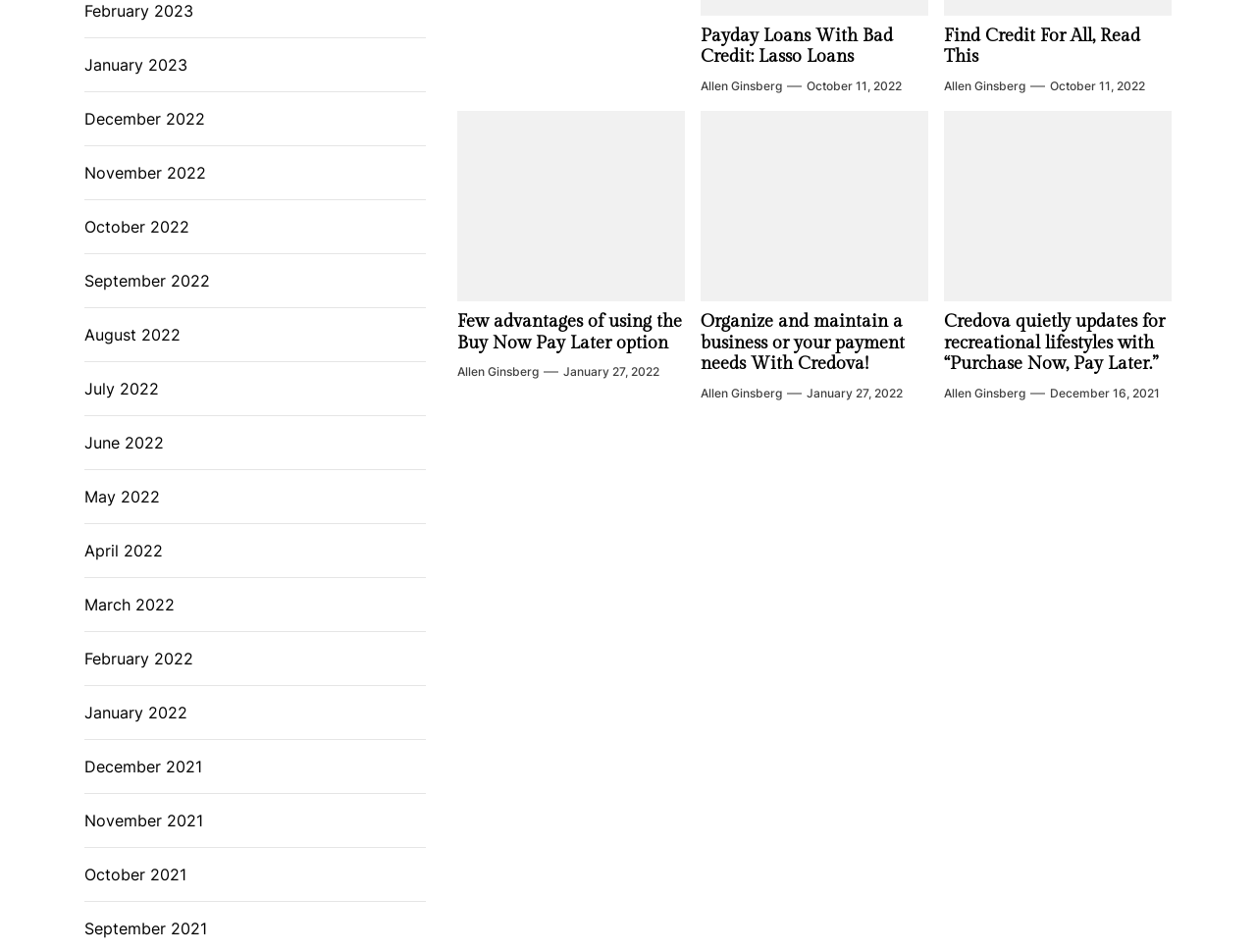What is the date of the second article?
Based on the image, provide a one-word or brief-phrase response.

January 27, 2022